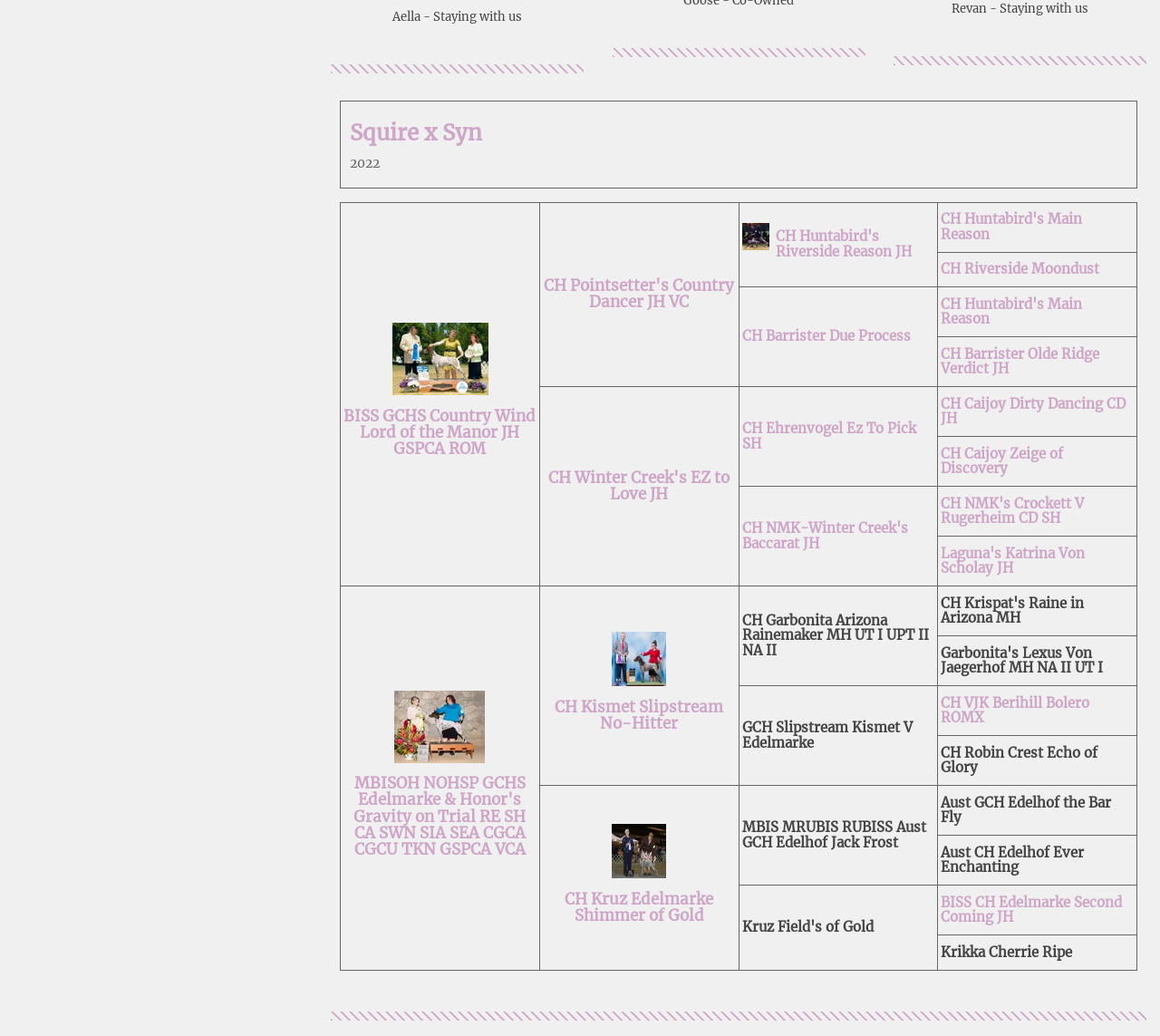Determine the coordinates of the bounding box for the clickable area needed to execute this instruction: "Click on the link 'Squire x Syn'".

[0.302, 0.115, 0.416, 0.141]